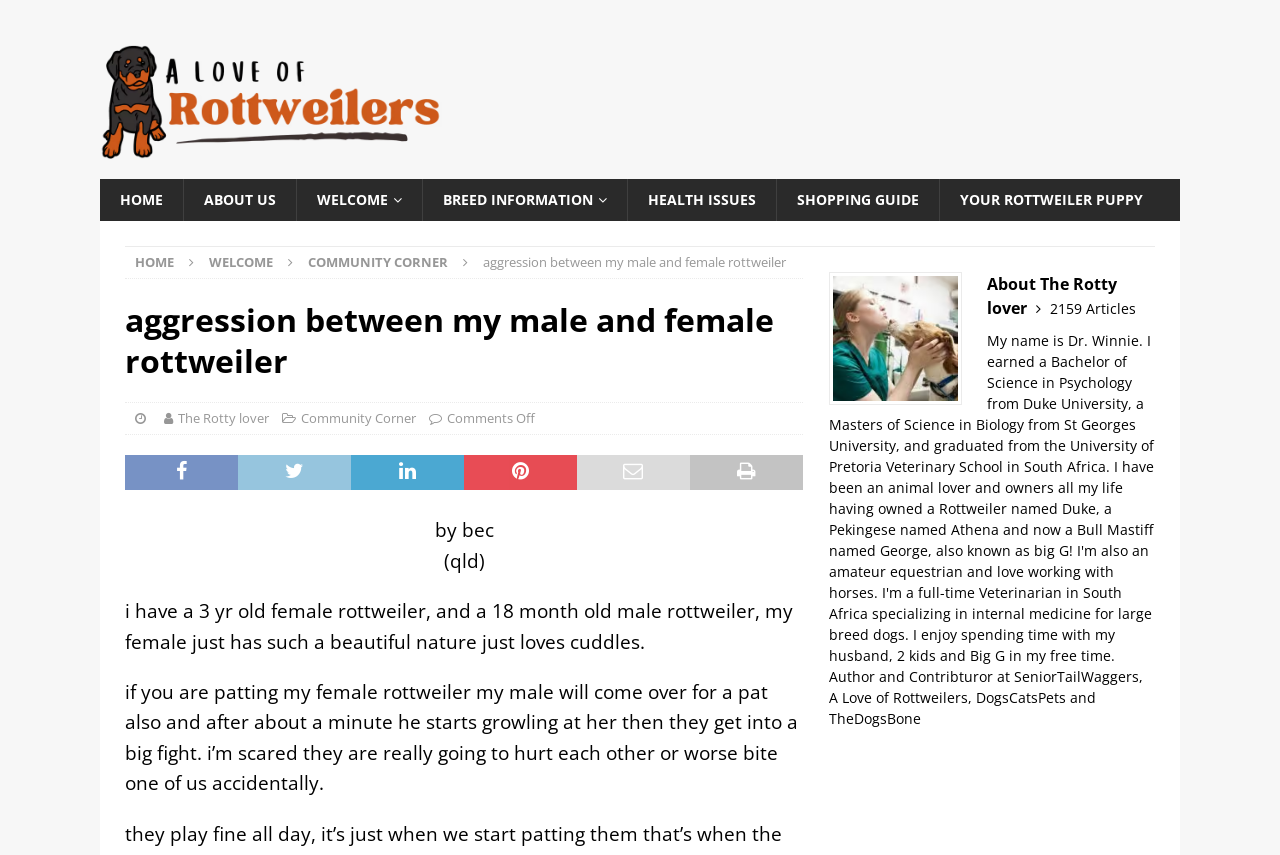Provide a one-word or brief phrase answer to the question:
What is the purpose of the 'SHOPPING GUIDE' link?

To guide shopping